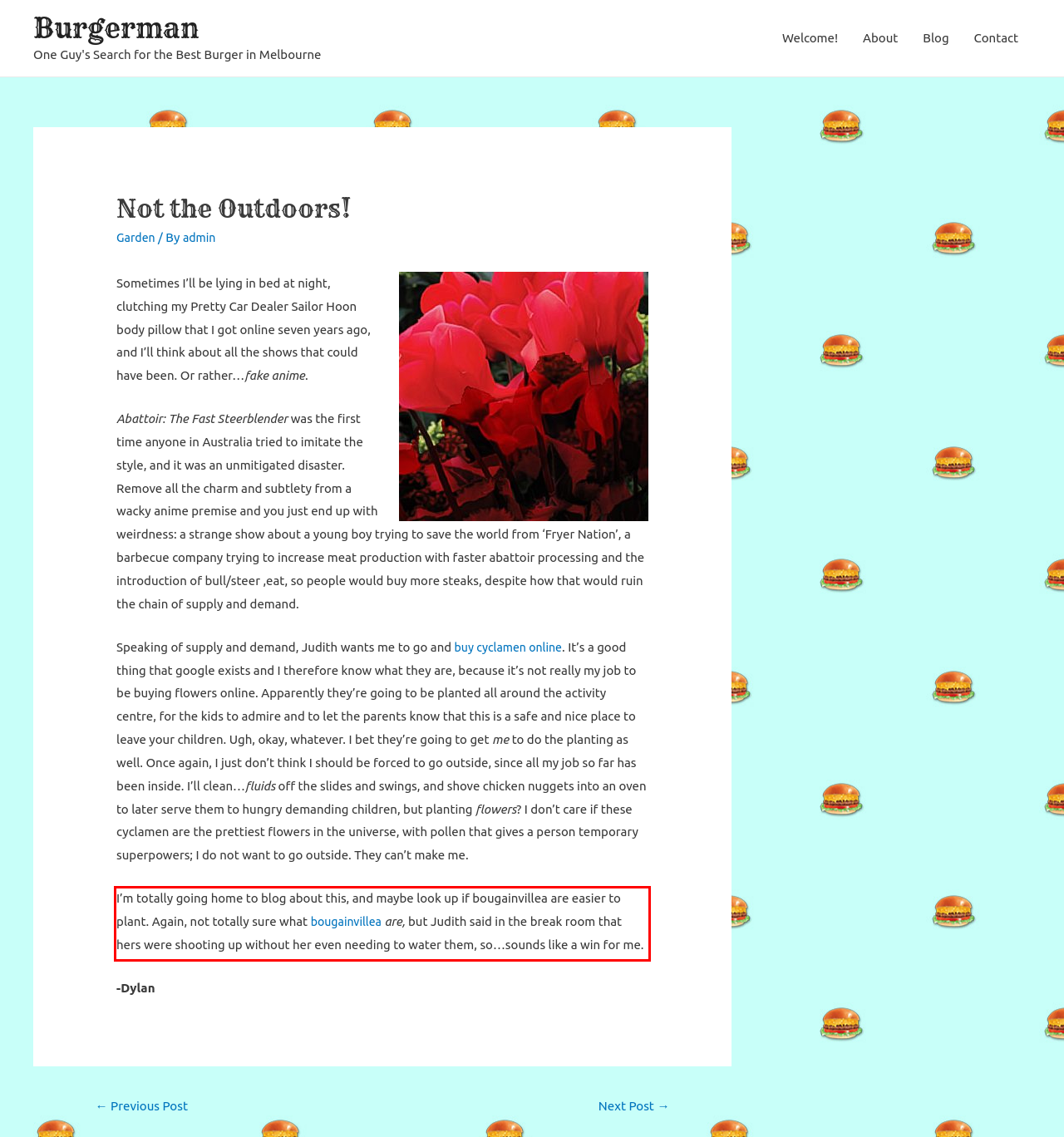Please use OCR to extract the text content from the red bounding box in the provided webpage screenshot.

I’m totally going home to blog about this, and maybe look up if bougainvillea are easier to plant. Again, not totally sure what bougainvillea are, but Judith said in the break room that hers were shooting up without her even needing to water them, so…sounds like a win for me.